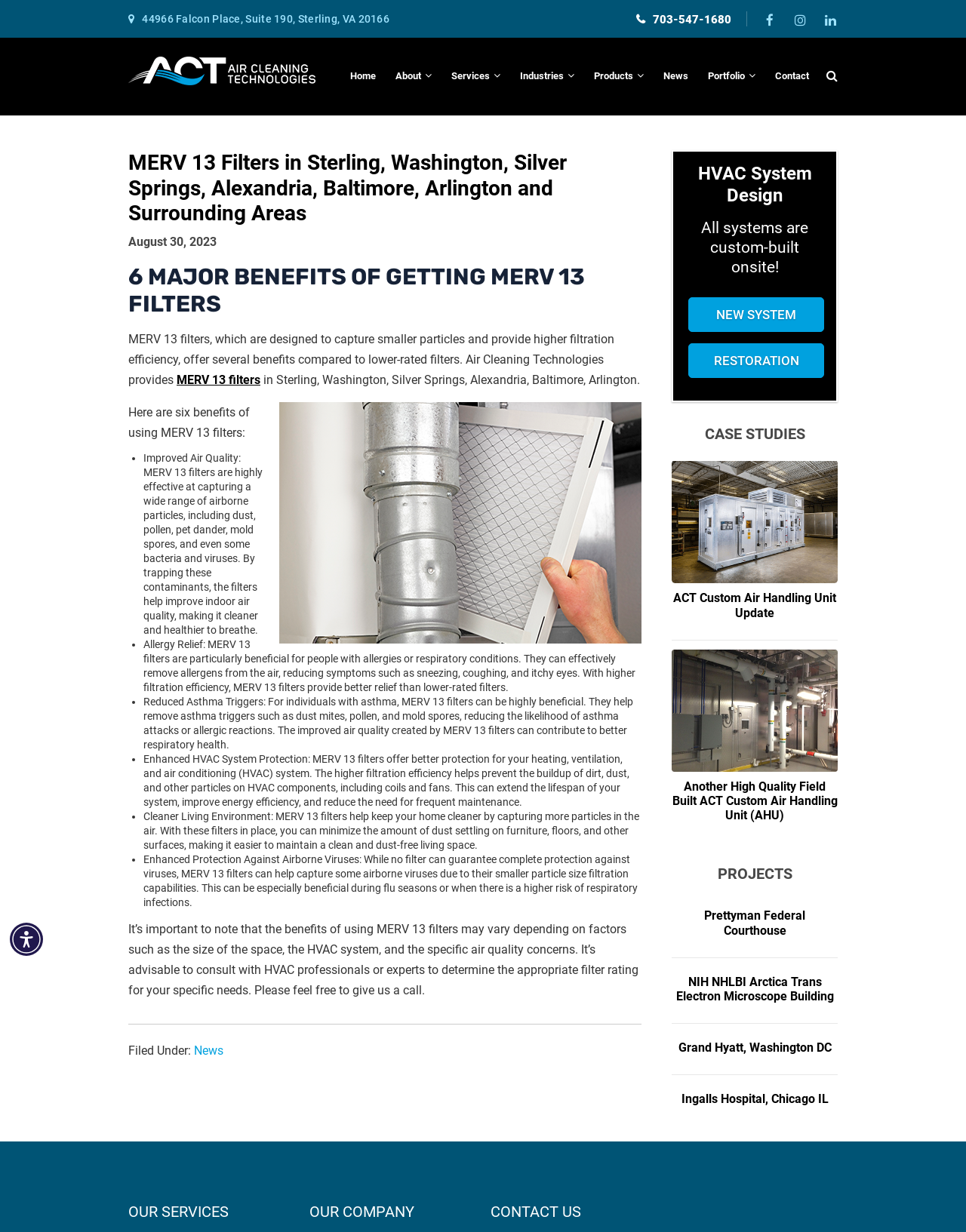Please locate the bounding box coordinates of the element that should be clicked to achieve the given instruction: "Call the phone number".

[0.659, 0.008, 0.757, 0.023]